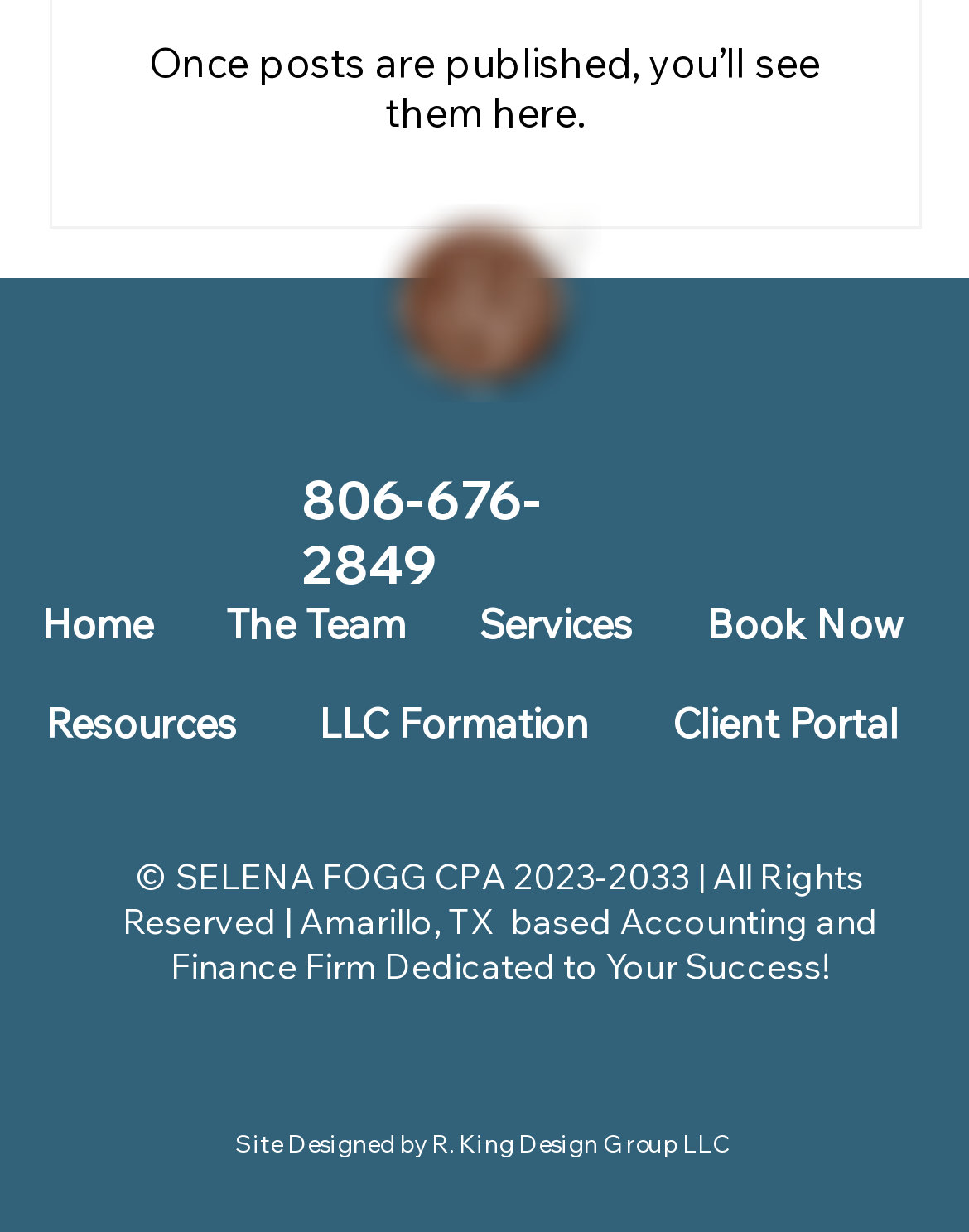Based on the element description, predict the bounding box coordinates (top-left x, top-left y, bottom-right x, bottom-right y) for the UI element in the screenshot: Client Portal

[0.662, 0.554, 0.959, 0.619]